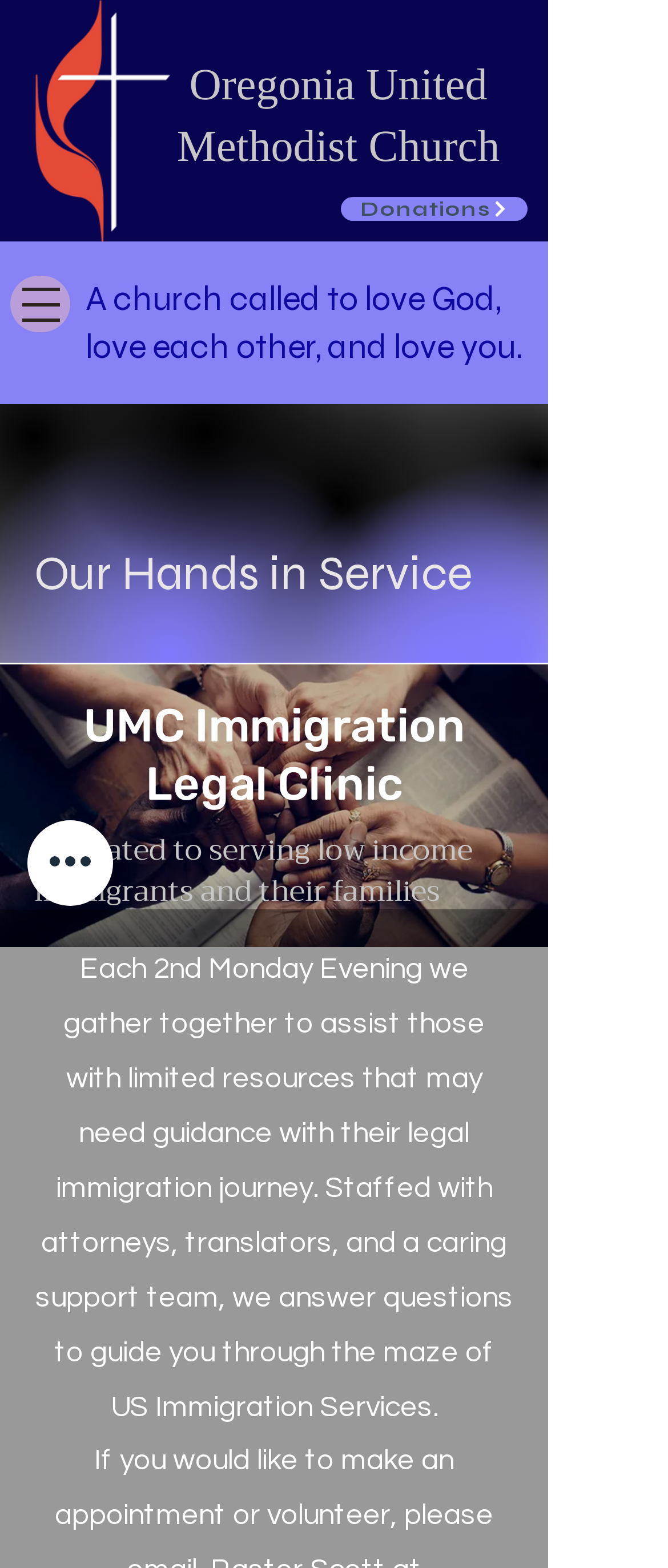What is the name of the church?
Based on the visual, give a brief answer using one word or a short phrase.

Oregonia United Methodist Church